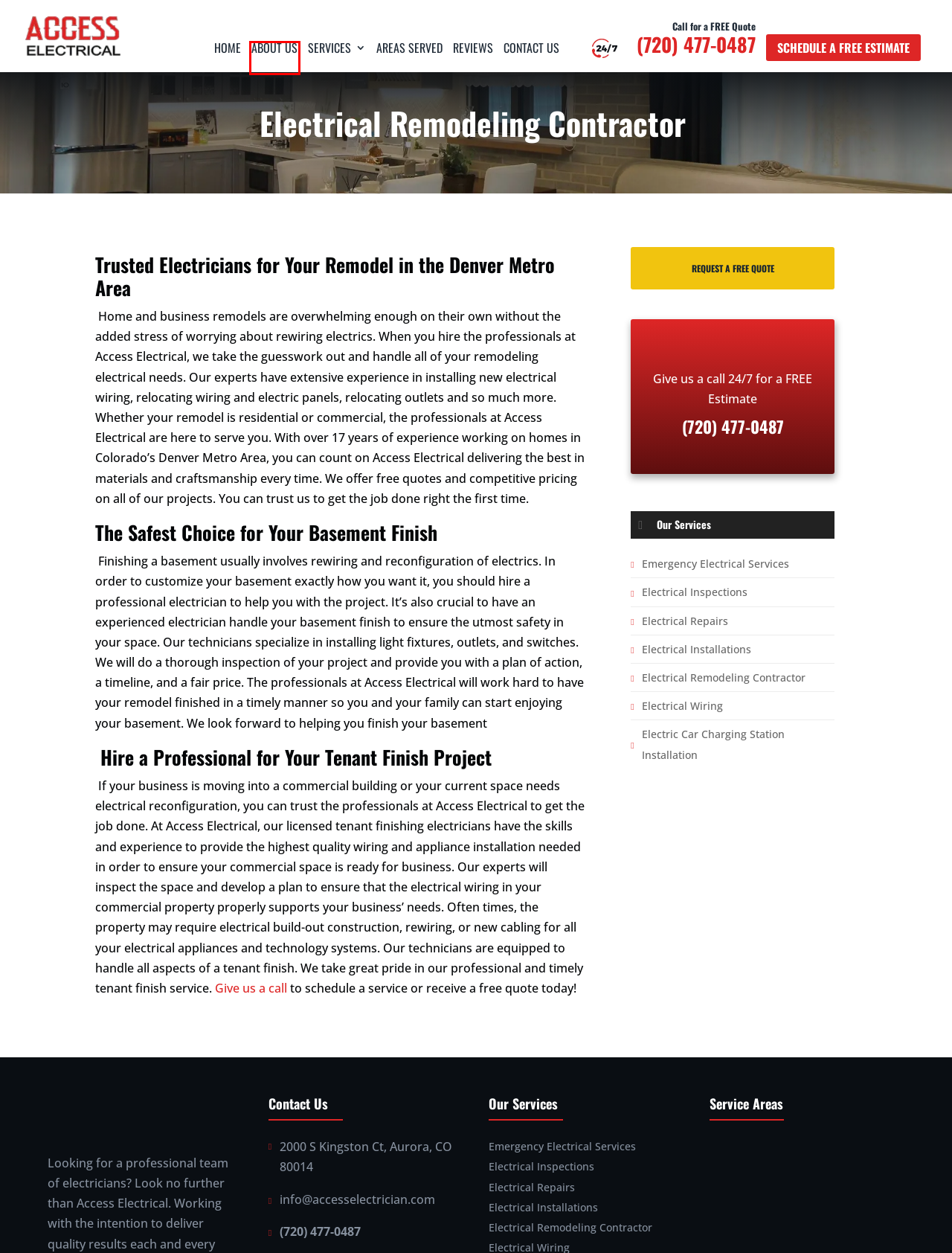You are provided with a screenshot of a webpage that includes a red rectangle bounding box. Please choose the most appropriate webpage description that matches the new webpage after clicking the element within the red bounding box. Here are the candidates:
A. About Us | Access Electrical
B. Reviews Aurora CO | Access Electrical
C. #1 Electrician Aurora CO | Access Electrical
D. Areas We Serve | Access Electrical
E. Electric Car Charging Station Installation Aurora, CO Denver, CO | Access Electrical
F. Electrical Repairs Aurora CO | Access Electrical
G. Electrical Installations Aurora CO | Access Electrical
H. Emergency Electrical Services Aurora CO | Access Electrical

A